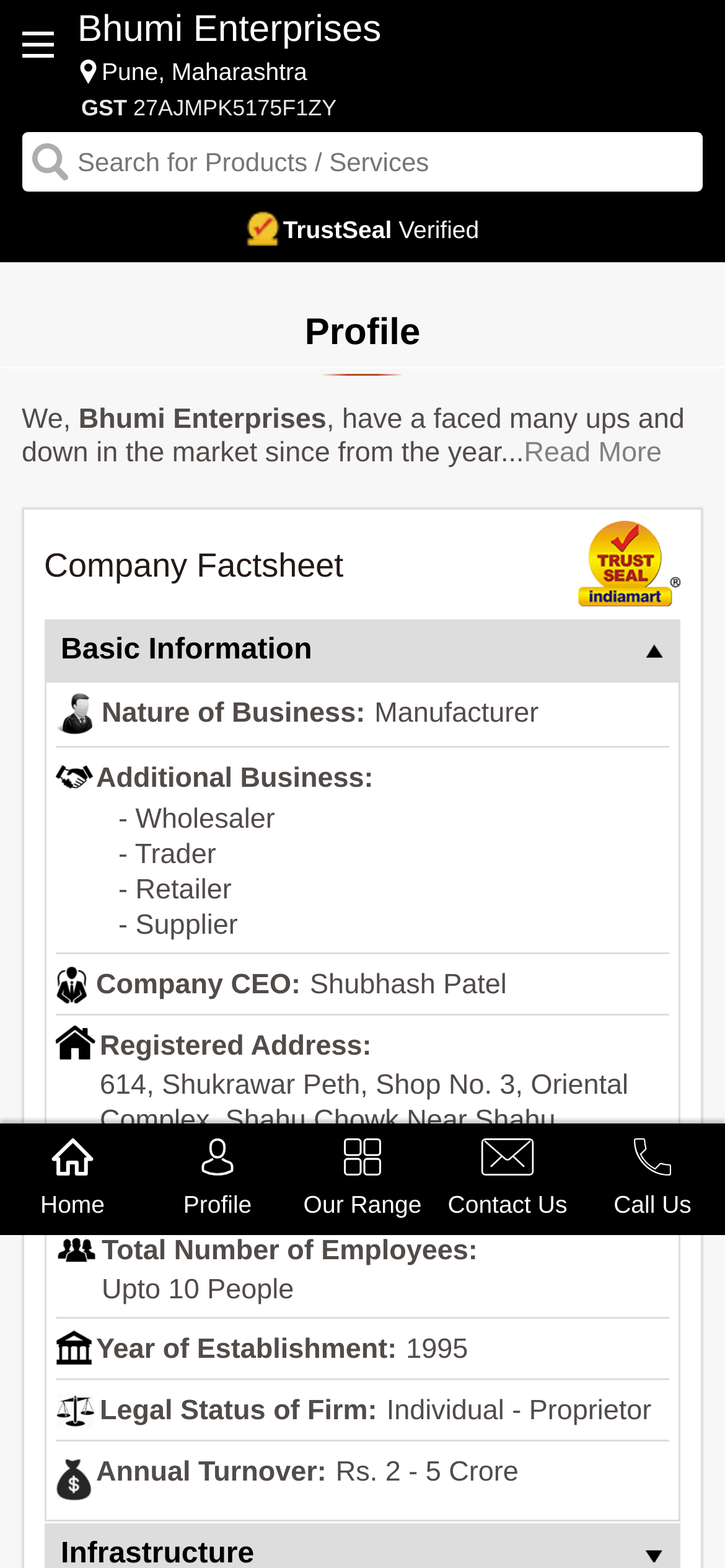What is the registered address?
Answer the question based on the image using a single word or a brief phrase.

614, Shukrawar Peth, Shop No. 3, Oriental Complex, Shahu Chowk Near Shahu Ganpati Temple, Shivaji Road, Pune- 411 002, Maharashtra, India